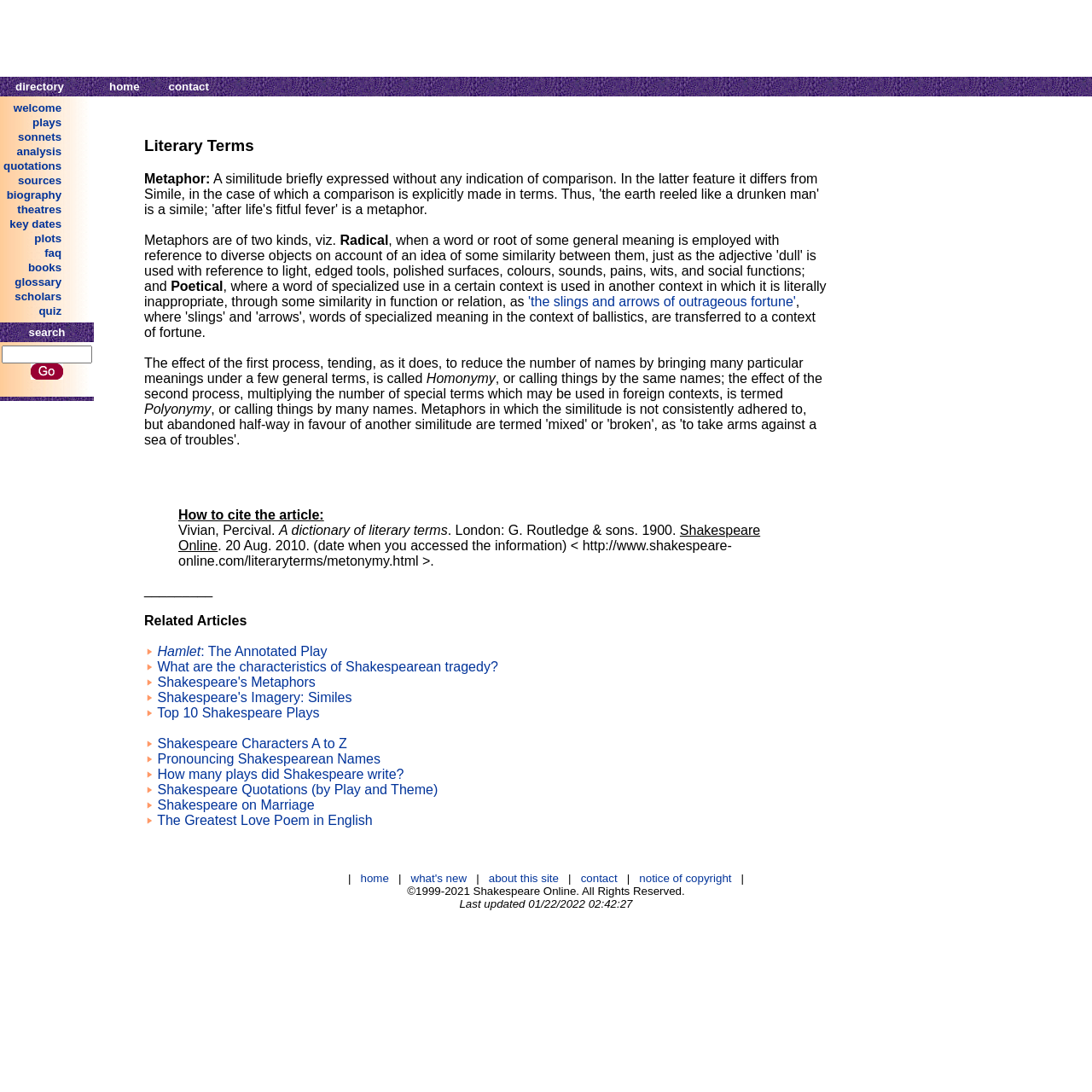Based on the description "sources", find the bounding box of the specified UI element.

[0.016, 0.159, 0.056, 0.171]